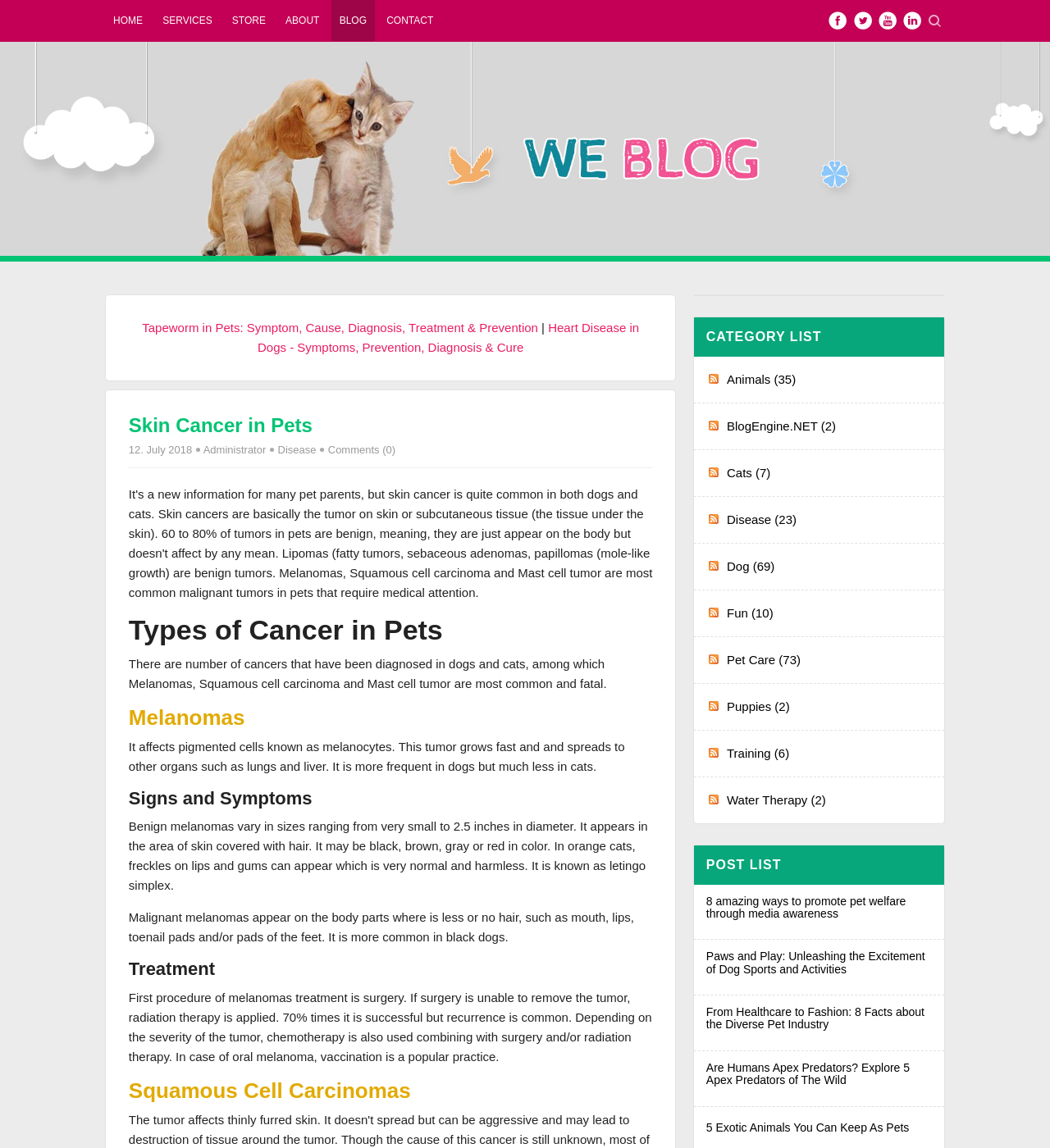Locate and extract the headline of this webpage.

Types of Cancer in Pets